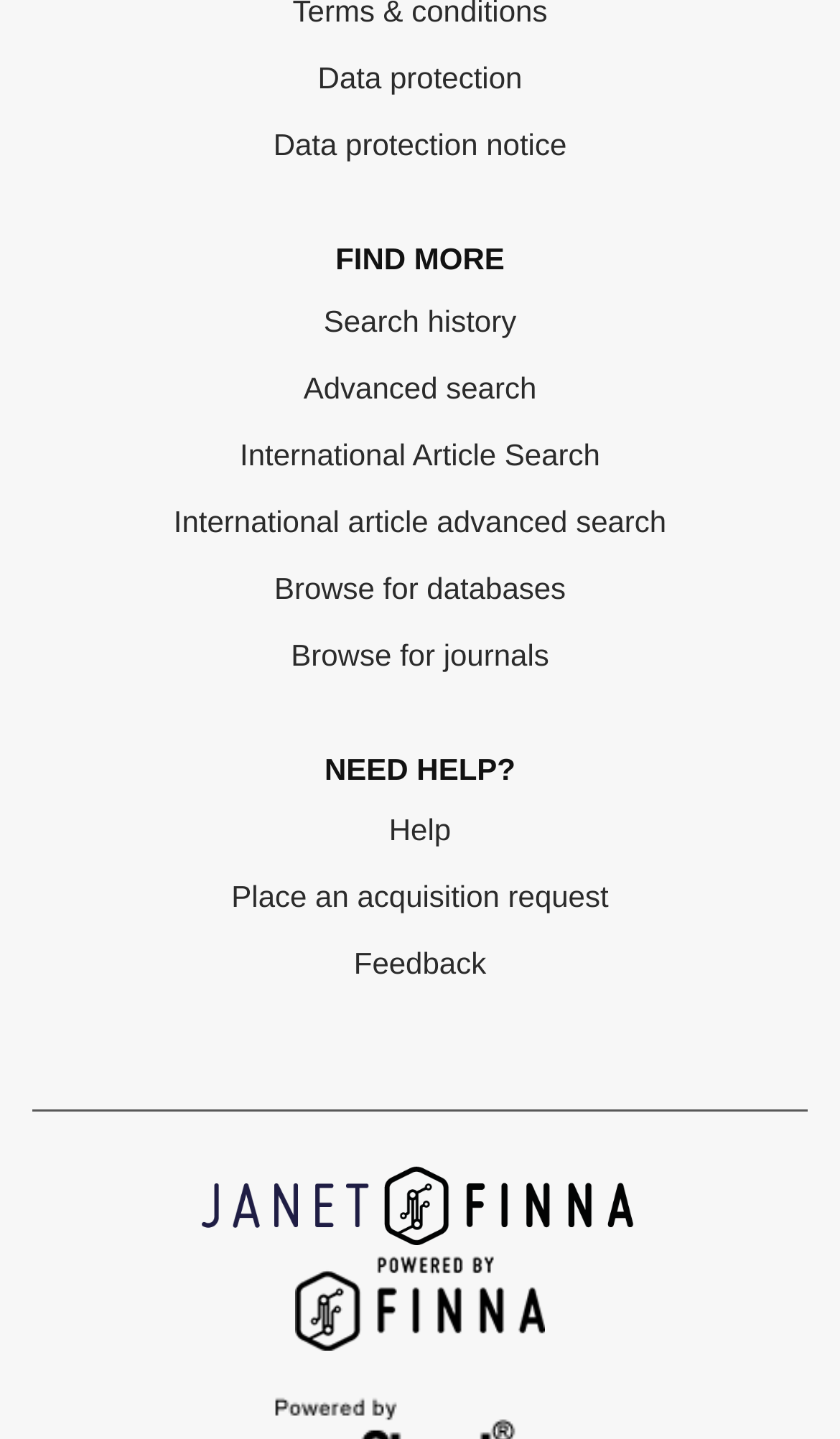Identify the bounding box for the UI element that is described as follows: "Place an acquisition request".

[0.275, 0.611, 0.724, 0.635]